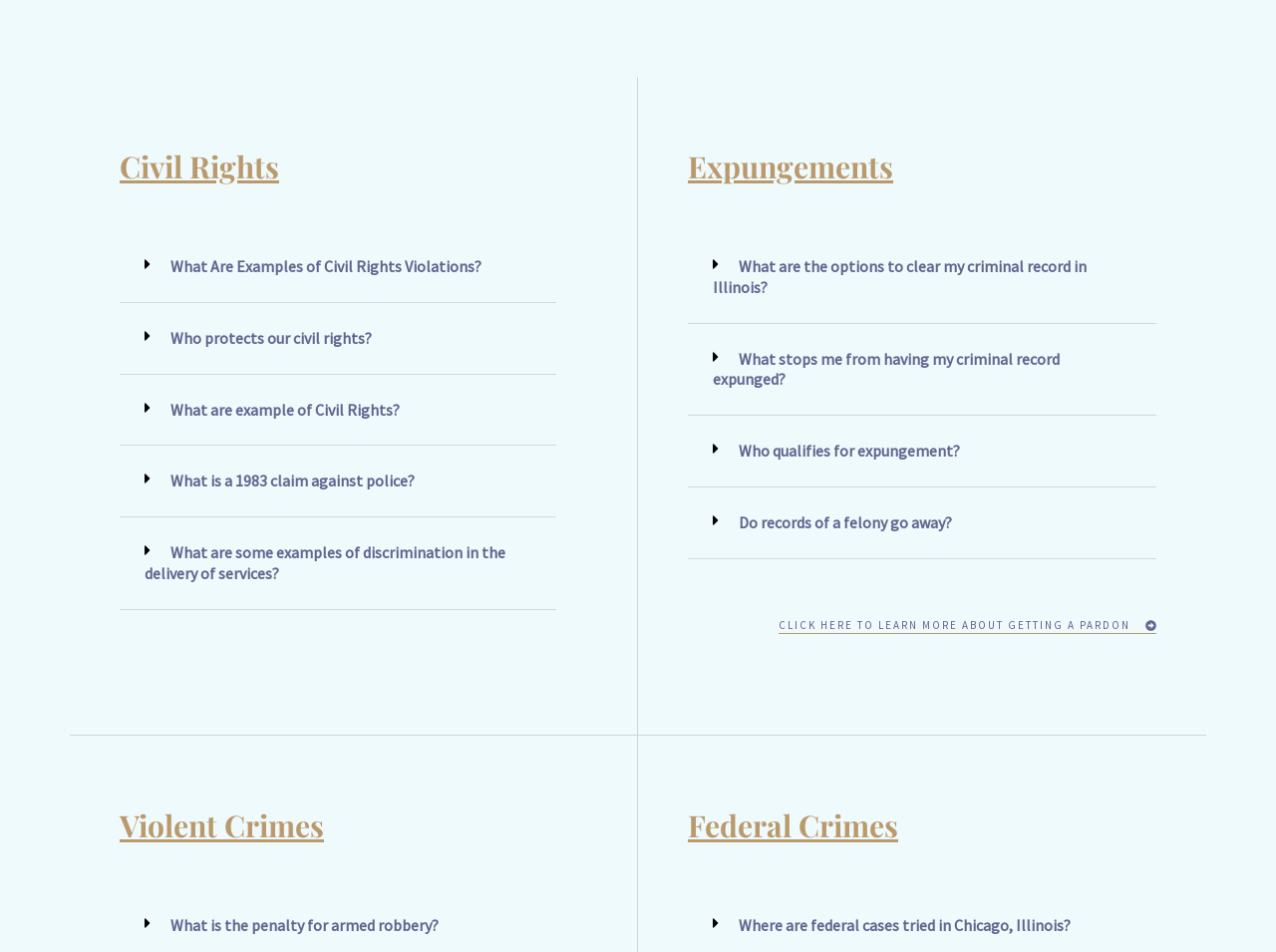Highlight the bounding box coordinates of the element that should be clicked to carry out the following instruction: "Click on 'What Are Examples of Civil Rights Violations?'". The coordinates must be given as four float numbers ranging from 0 to 1, i.e., [left, top, right, bottom].

[0.094, 0.243, 0.436, 0.318]